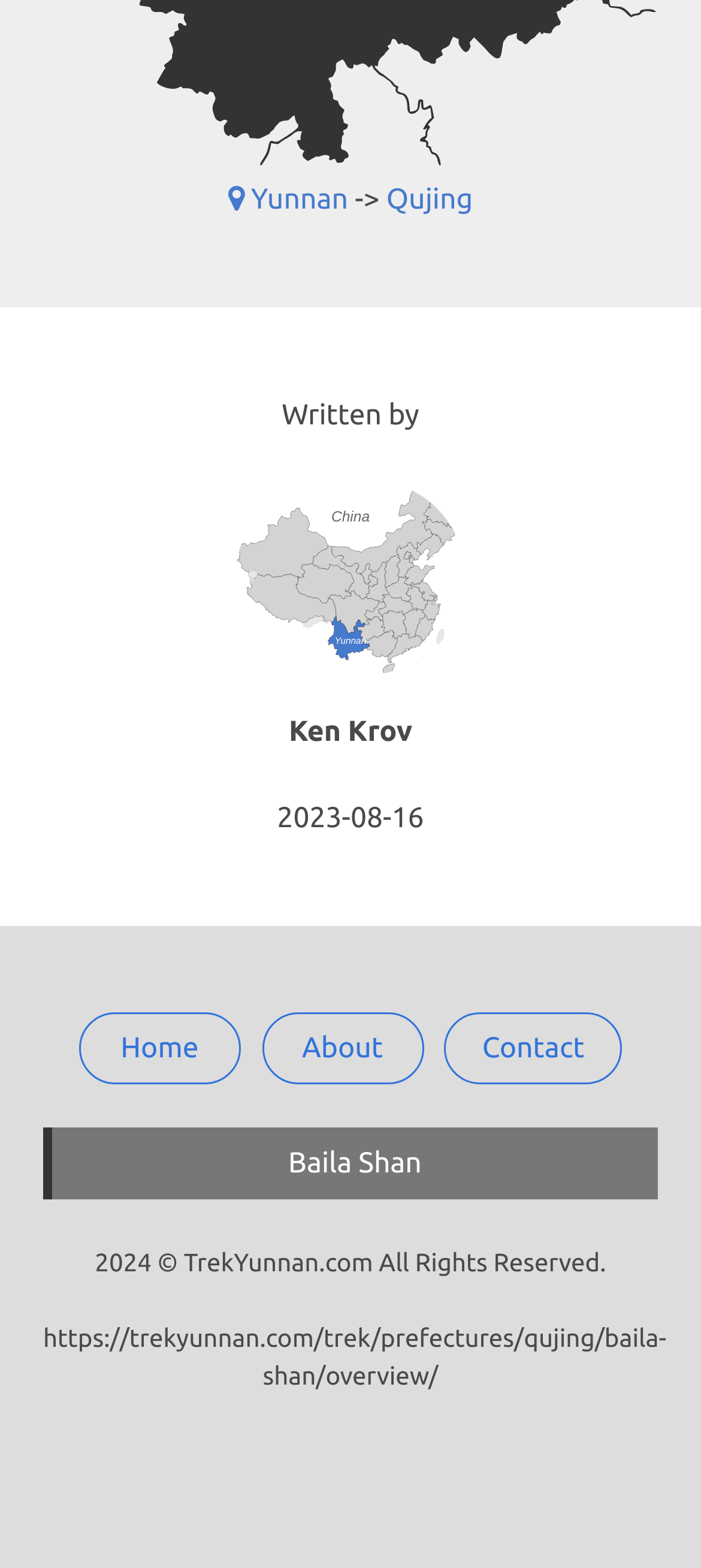Use a single word or phrase to answer the question: 
What is the website's copyright year?

2024